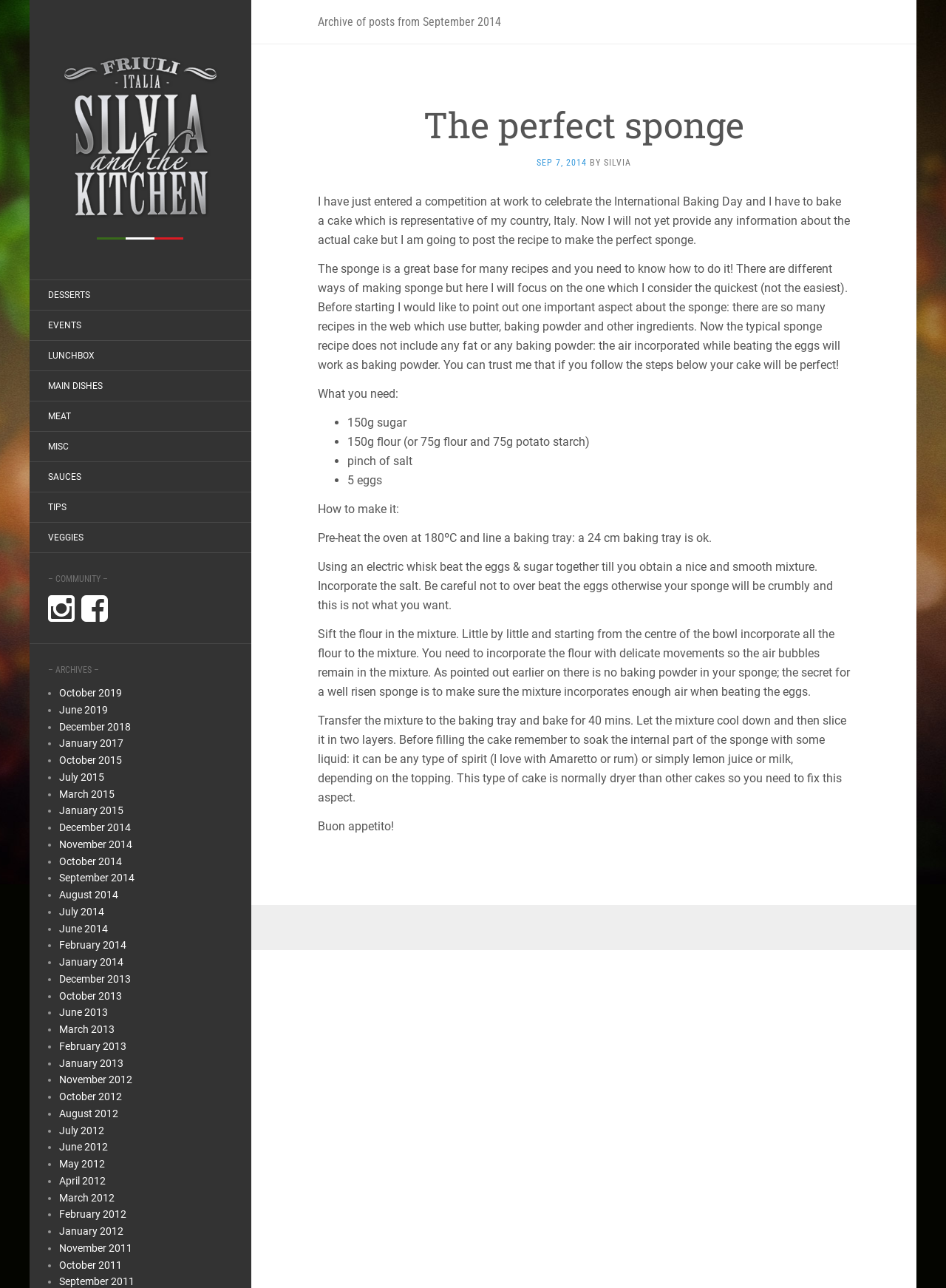Show the bounding box coordinates of the region that should be clicked to follow the instruction: "Explore the 'COMMUNITY' section."

[0.051, 0.444, 0.246, 0.455]